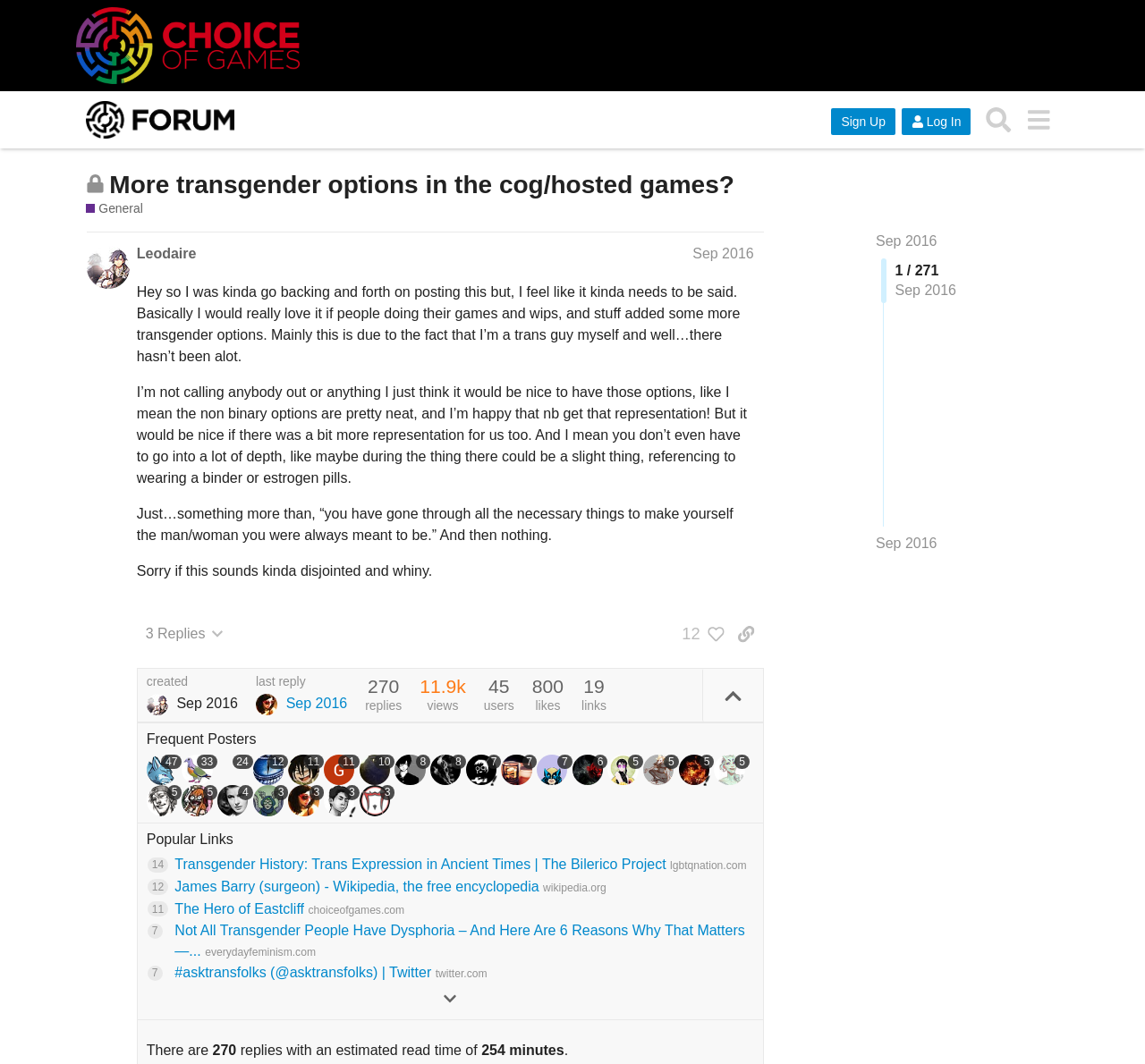Find the bounding box coordinates for the HTML element specified by: "last reply Sep 2016".

[0.223, 0.636, 0.303, 0.672]